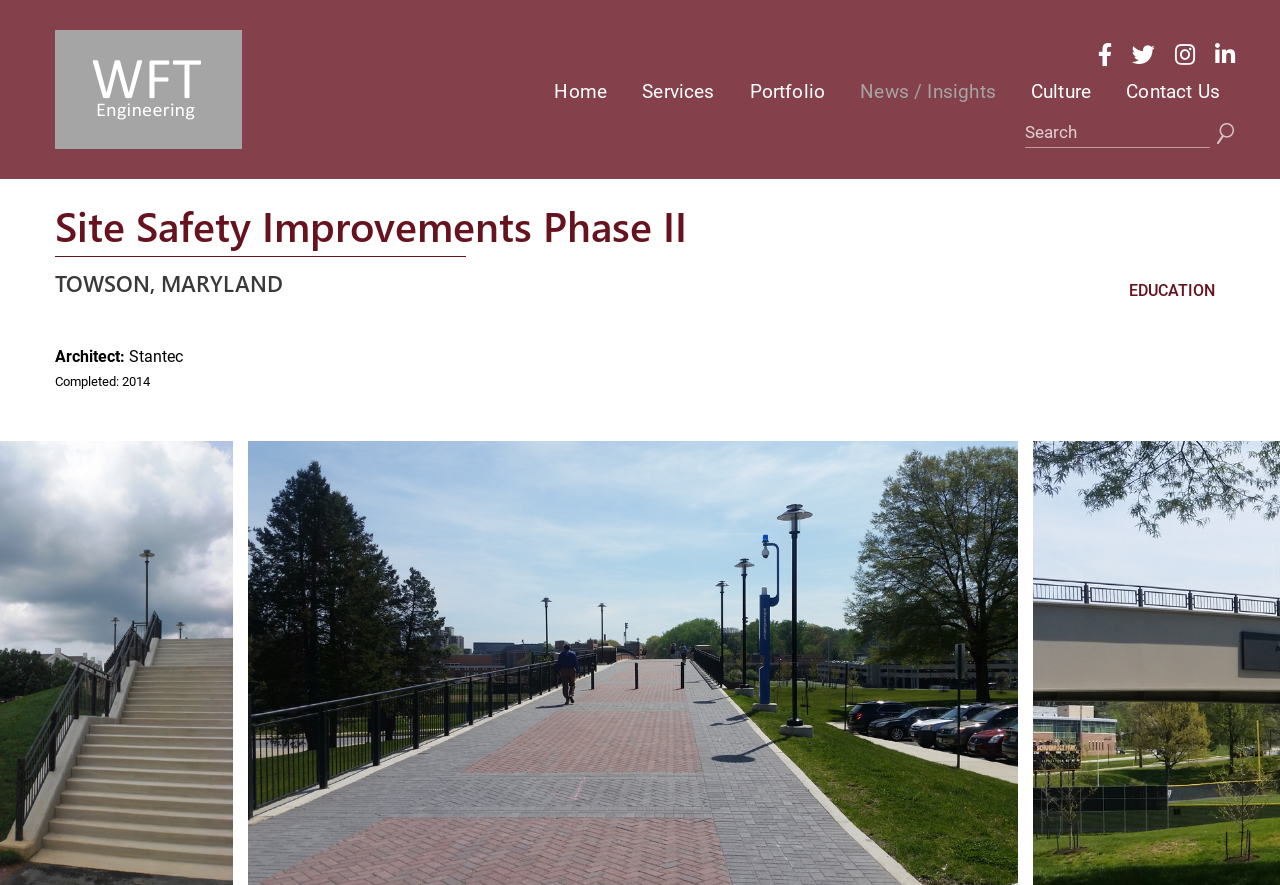Where is the project located?
Refer to the image and provide a one-word or short phrase answer.

TOWSON, MARYLAND